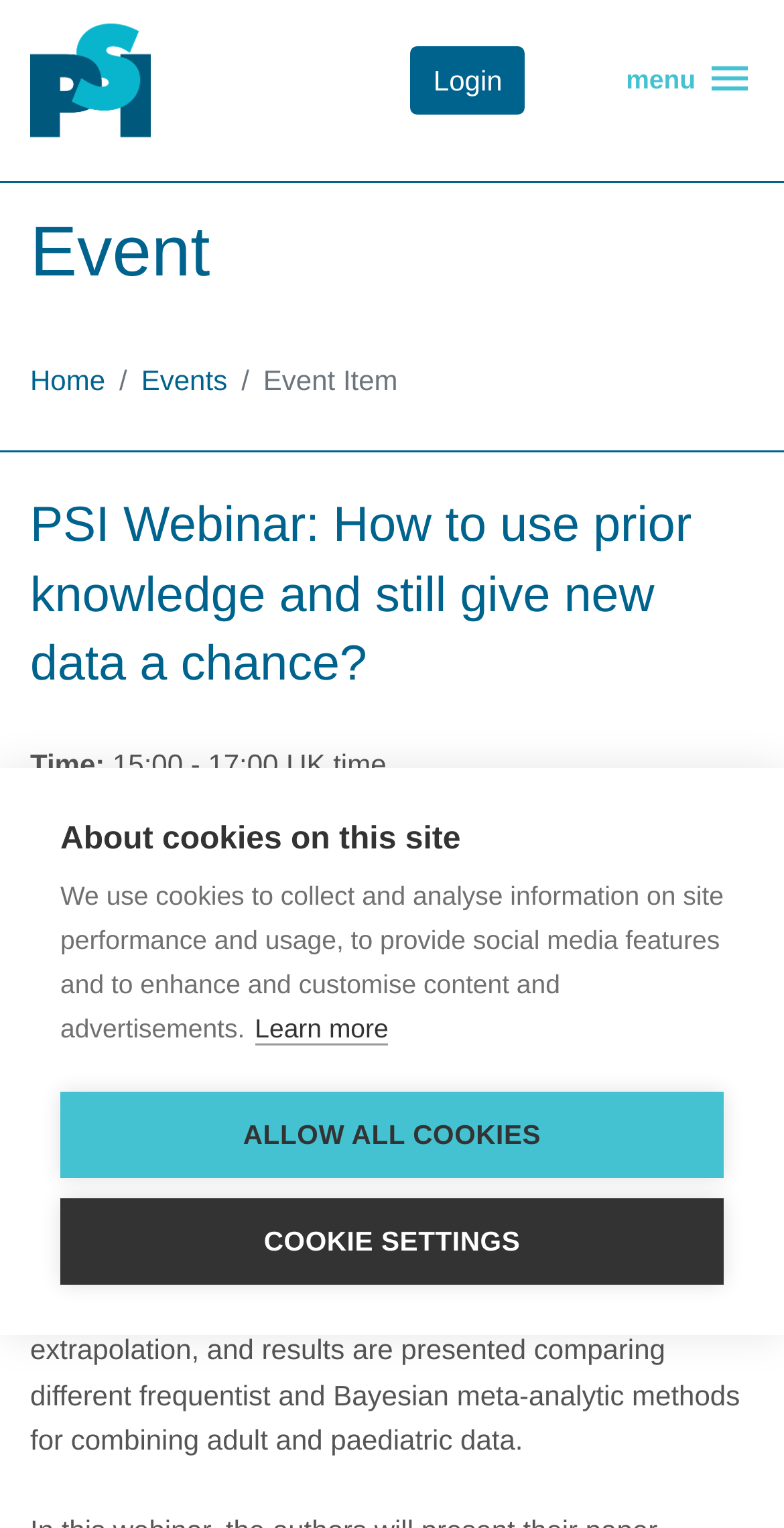What is the event time?
Carefully analyze the image and provide a detailed answer to the question.

I found the event time by looking at the 'Time:' label and its corresponding value, which is '15:00 - 17:00 UK time'.